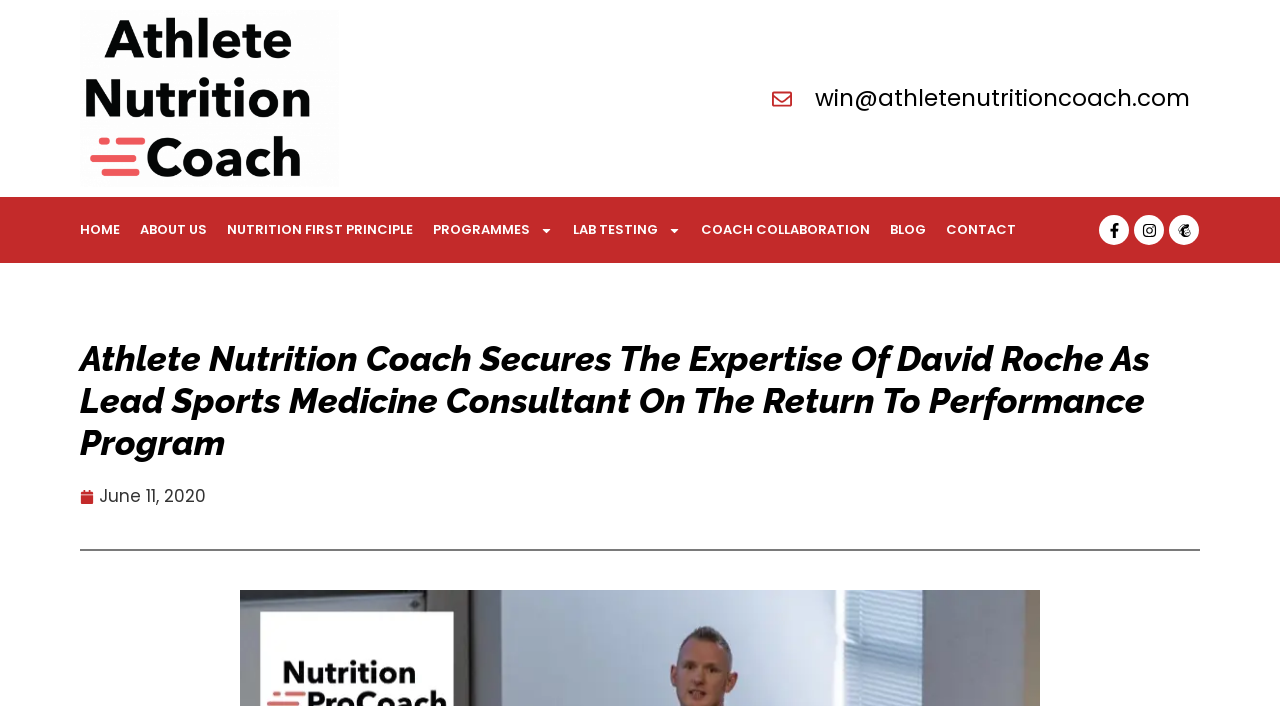Determine the bounding box coordinates for the clickable element to execute this instruction: "Click HOME". Provide the coordinates as four float numbers between 0 and 1, i.e., [left, top, right, bottom].

[0.062, 0.293, 0.094, 0.359]